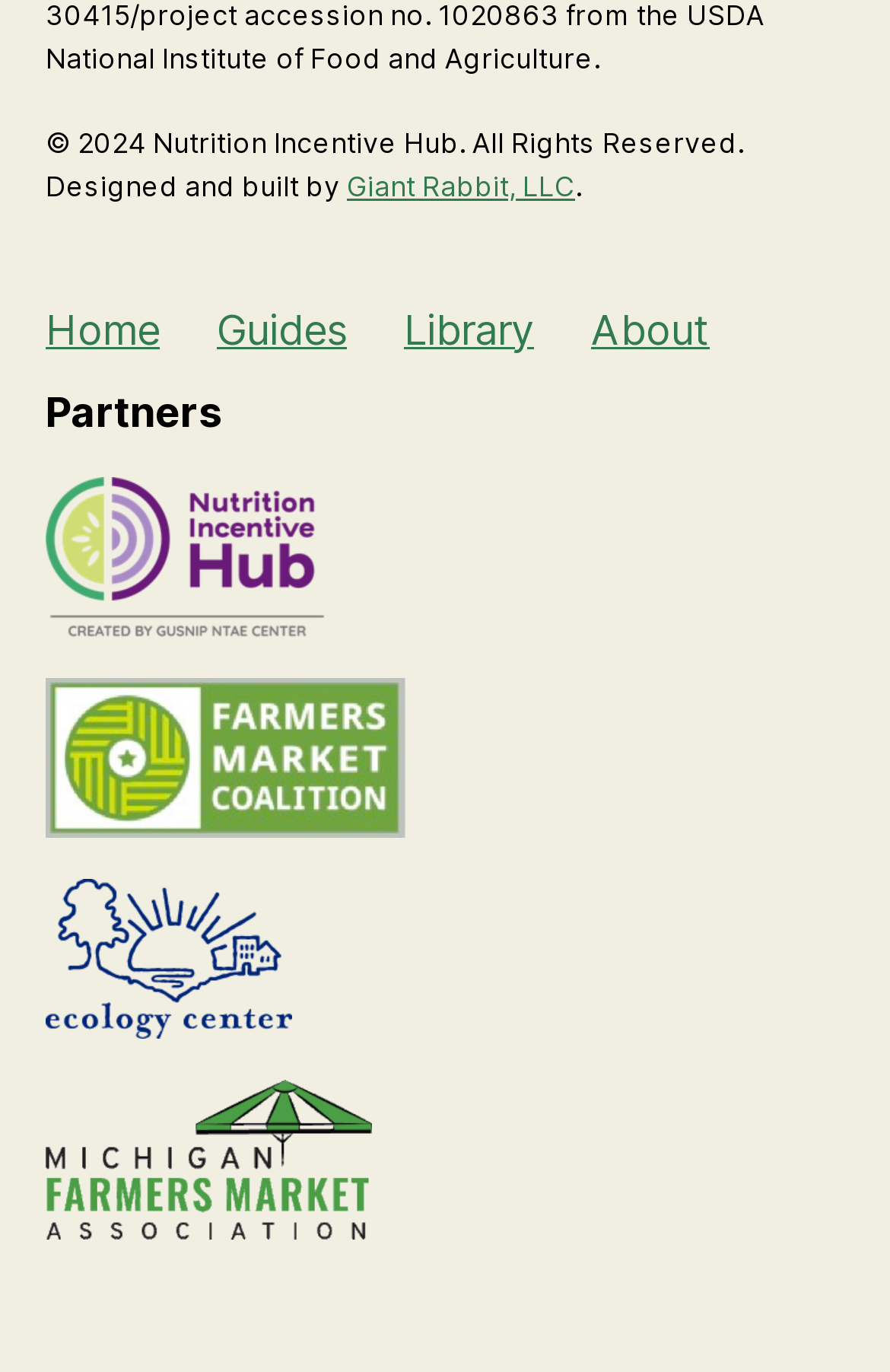Give a one-word or one-phrase response to the question: 
What is the name of the company that designed and built this website?

Giant Rabbit, LLC